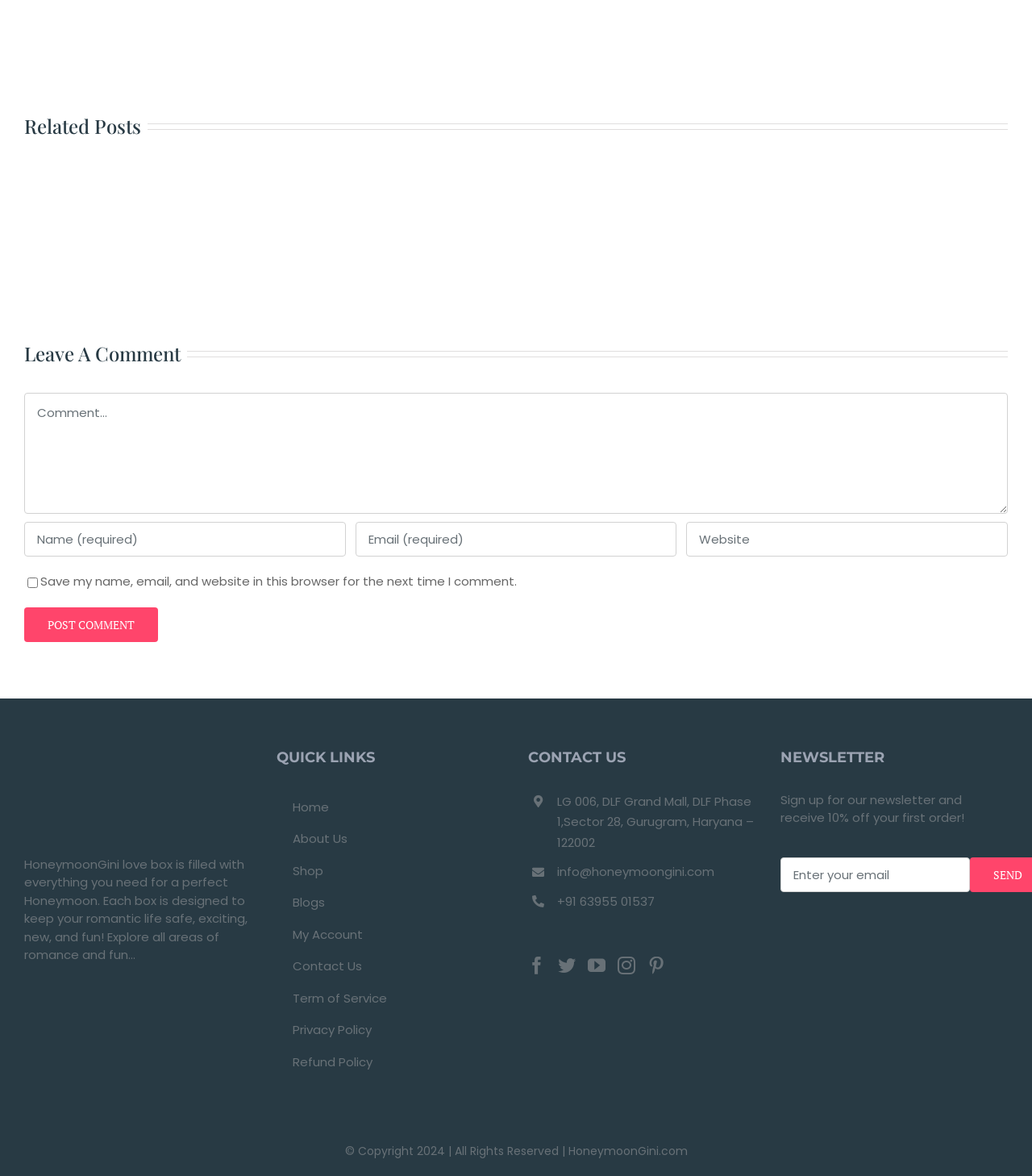Bounding box coordinates are specified in the format (top-left x, top-left y, bottom-right x, bottom-right y). All values are floating point numbers bounded between 0 and 1. Please provide the bounding box coordinate of the region this sentence describes: Blogs

[0.268, 0.755, 0.488, 0.782]